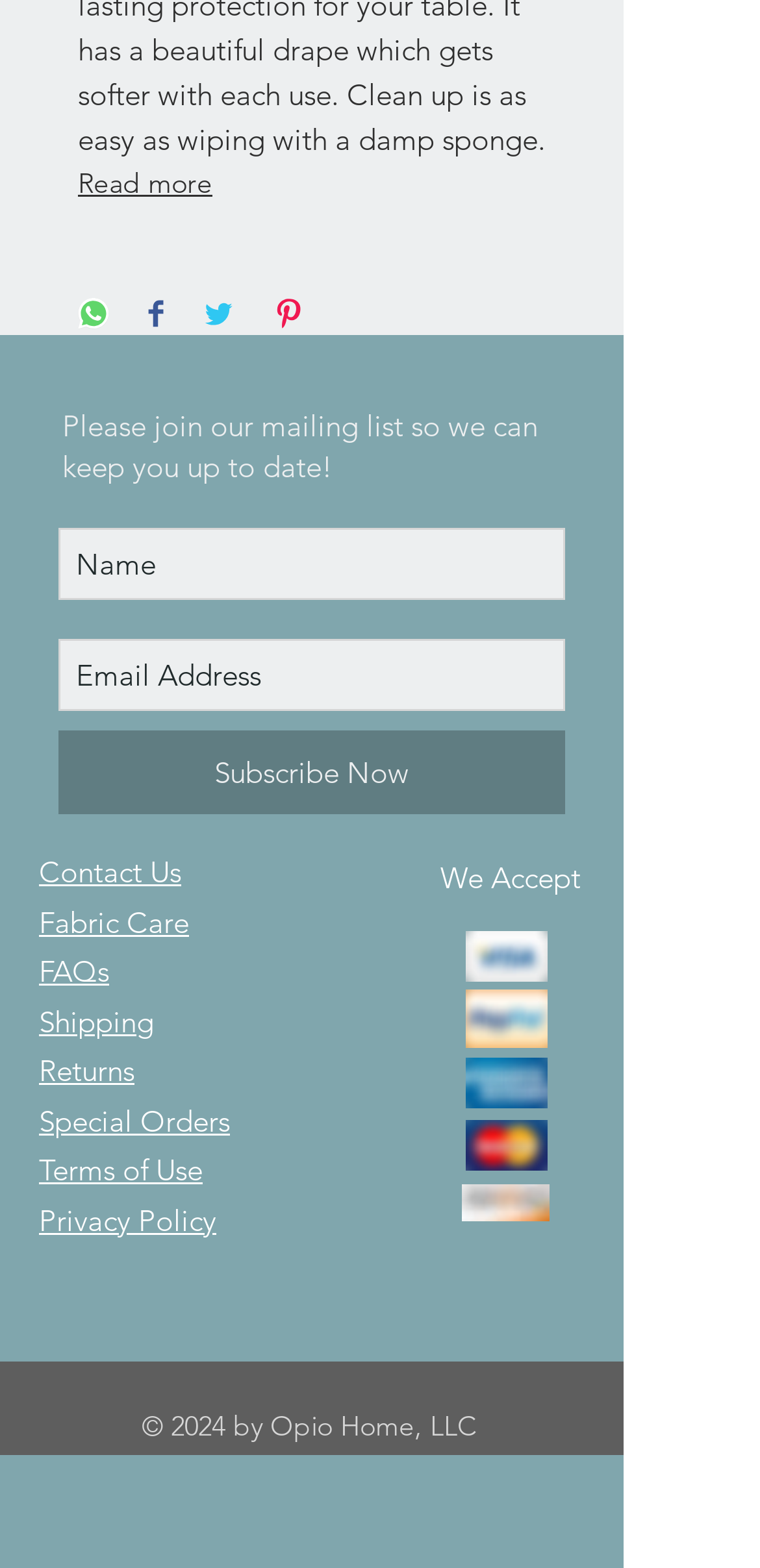Using floating point numbers between 0 and 1, provide the bounding box coordinates in the format (top-left x, top-left y, bottom-right x, bottom-right y). Locate the UI element described here: aria-label="Email Address" name="email" placeholder="Email Address"

[0.077, 0.408, 0.744, 0.454]